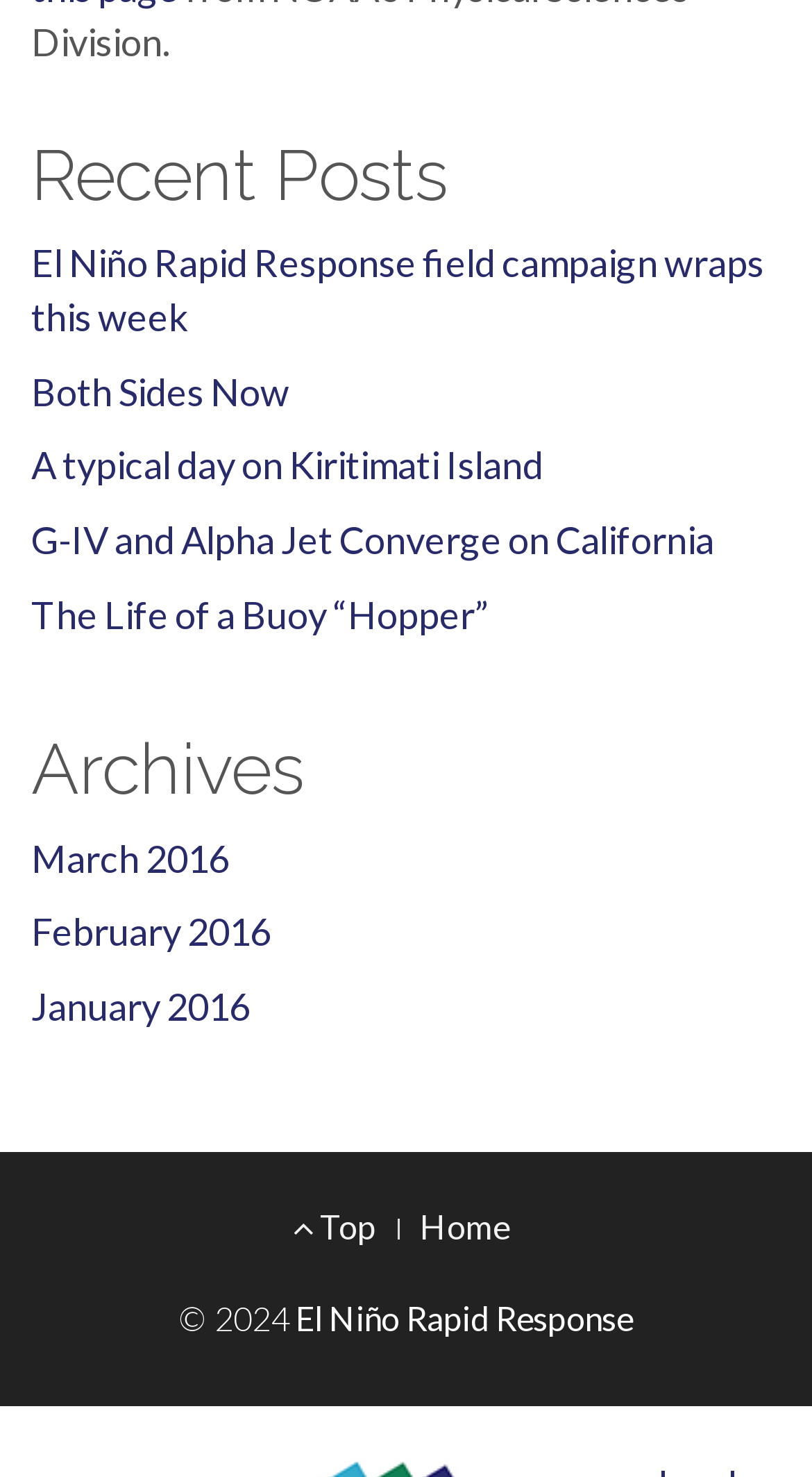Can you pinpoint the bounding box coordinates for the clickable element required for this instruction: "View recent posts"? The coordinates should be four float numbers between 0 and 1, i.e., [left, top, right, bottom].

[0.038, 0.093, 0.962, 0.145]